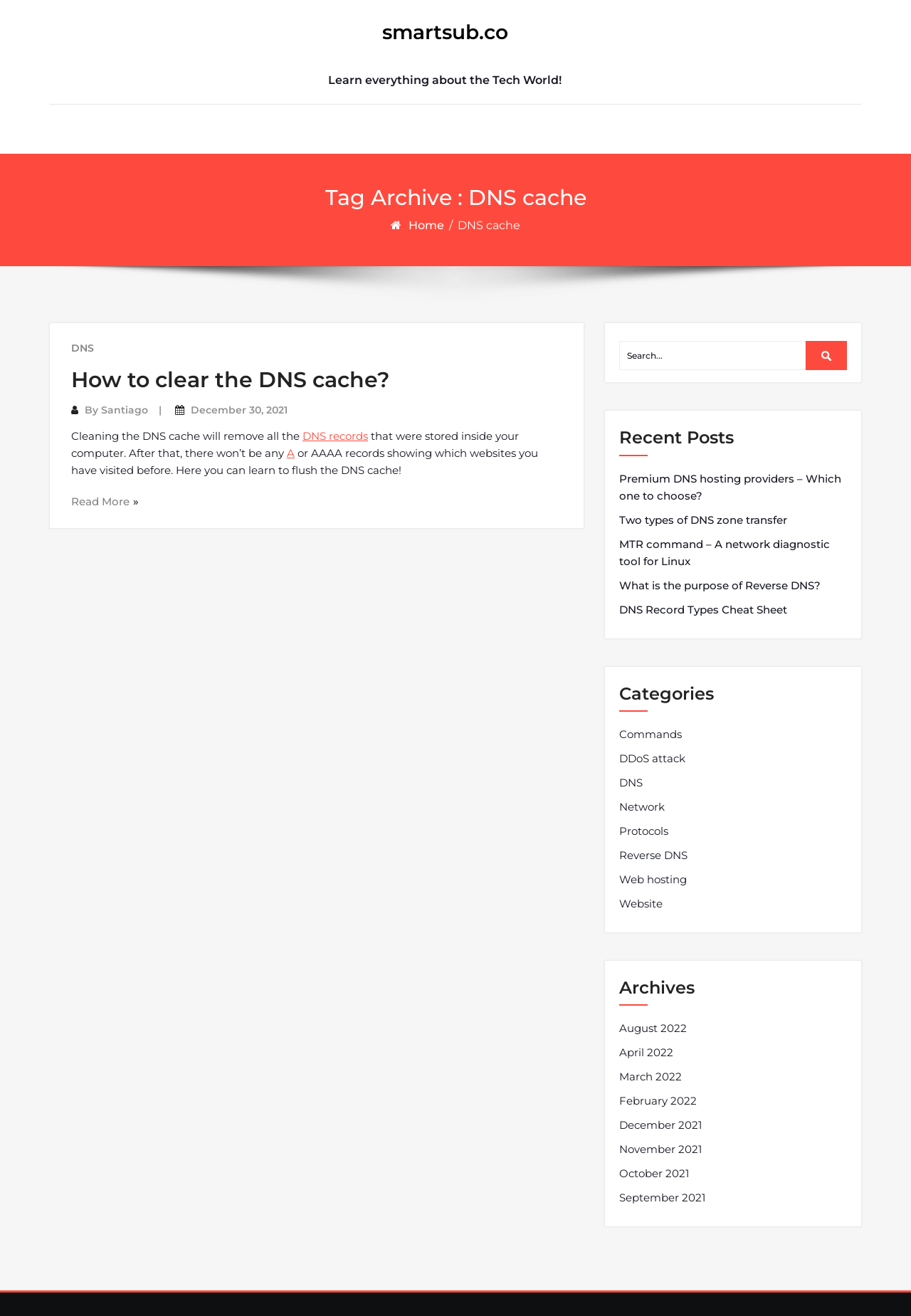What is the purpose of the button 'Search'?
Answer the question with as much detail as possible.

The purpose of the button 'Search' is to search the website because it is placed next to a textbox with the placeholder 'Search...' and is likely to initiate a search query when clicked.